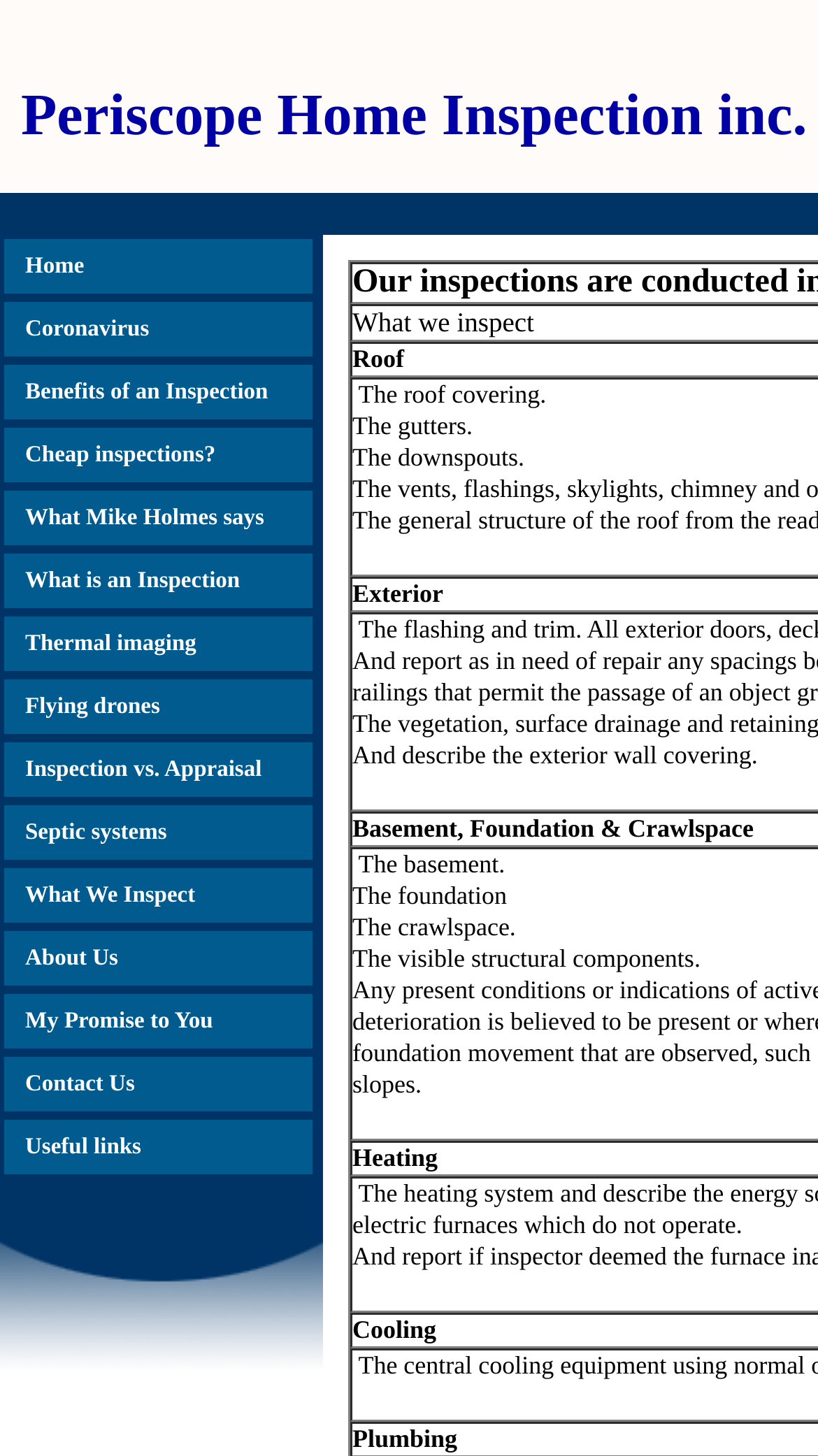Can you find the bounding box coordinates for the element to click on to achieve the instruction: "Learn about What Mike Holmes says"?

[0.005, 0.337, 0.382, 0.374]